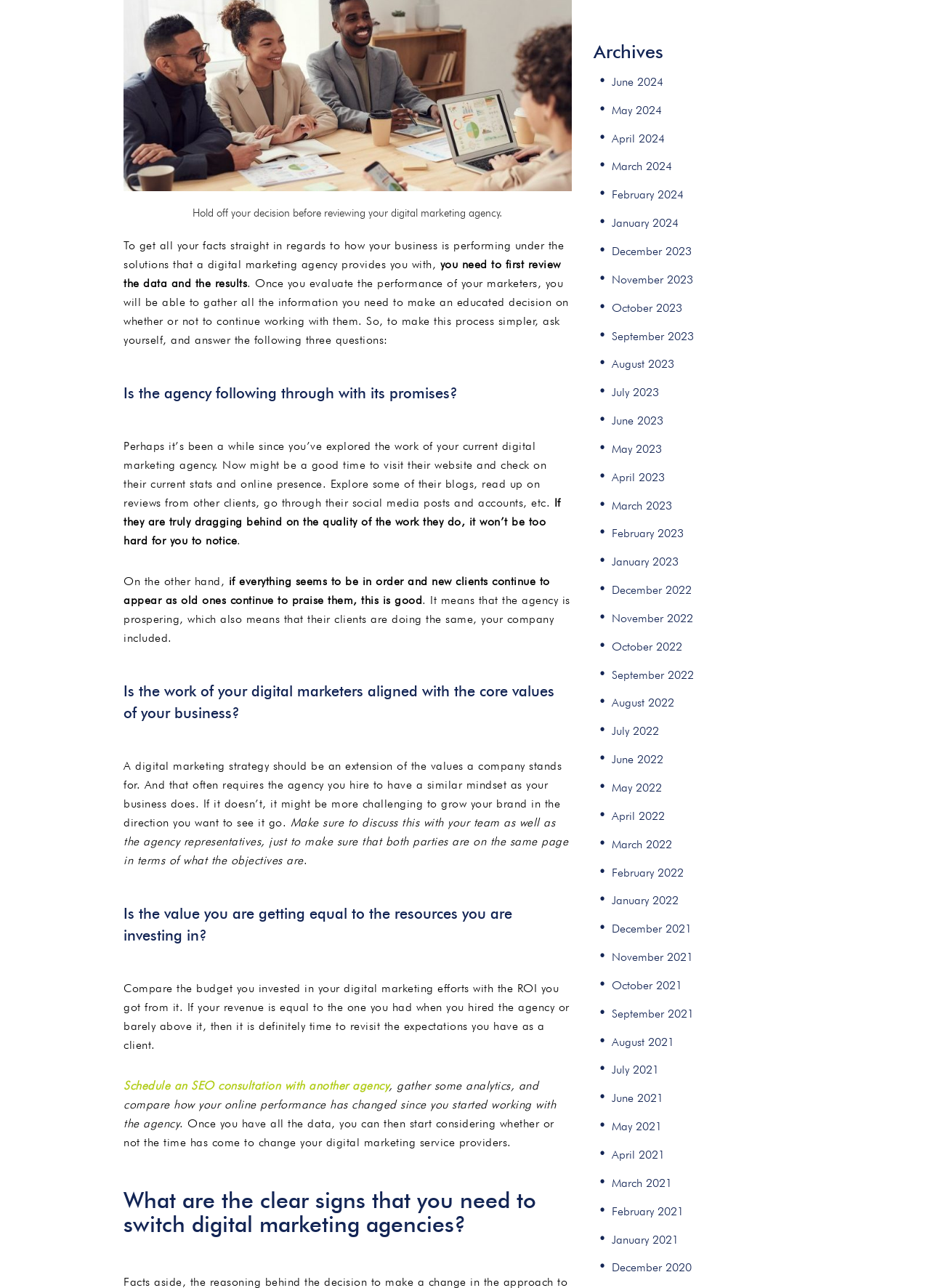What should you do if the agency is not prospering?
Based on the screenshot, give a detailed explanation to answer the question.

If the agency is not prospering, it may be time to consider switching to another digital marketing agency. This can be determined by checking the agency's website and online presence, reading reviews from other clients, and comparing the budget invested with the ROI obtained.